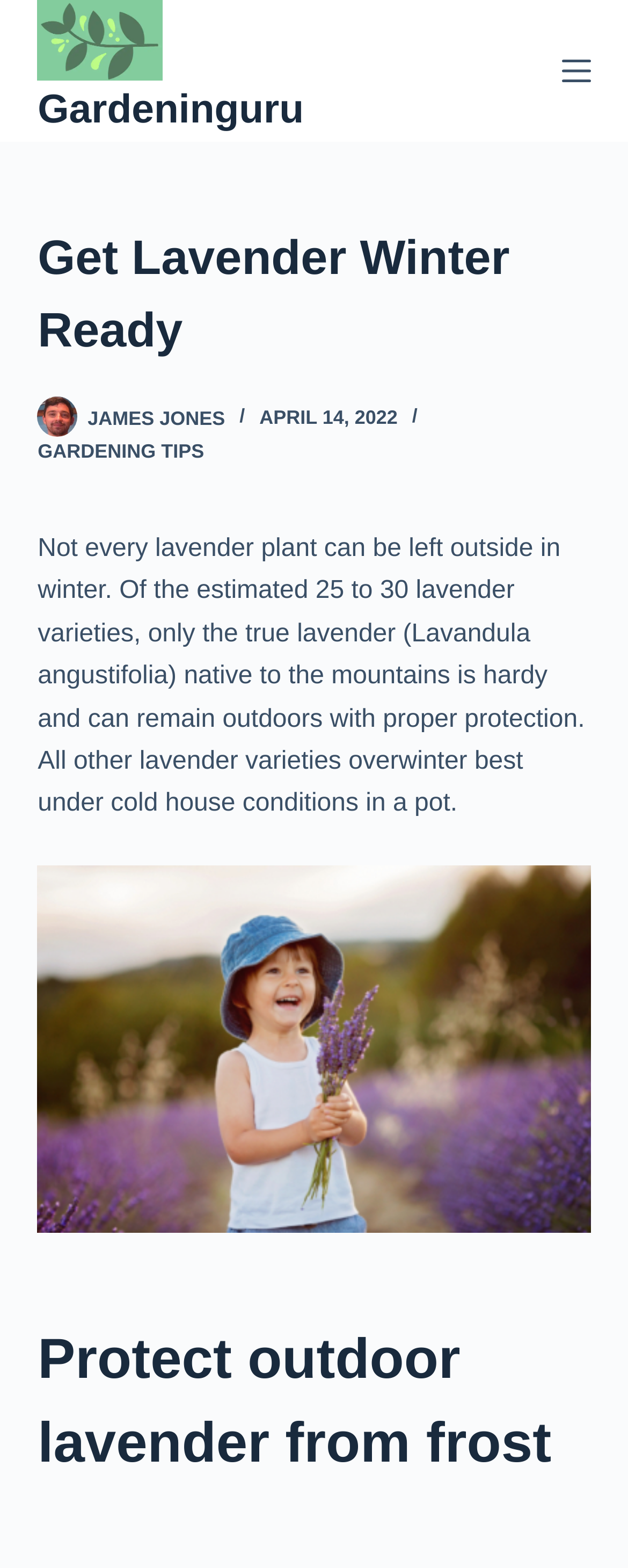Provide the bounding box coordinates in the format (top-left x, top-left y, bottom-right x, bottom-right y). All values are floating point numbers between 0 and 1. Determine the bounding box coordinate of the UI element described as: Menu

[0.894, 0.036, 0.94, 0.054]